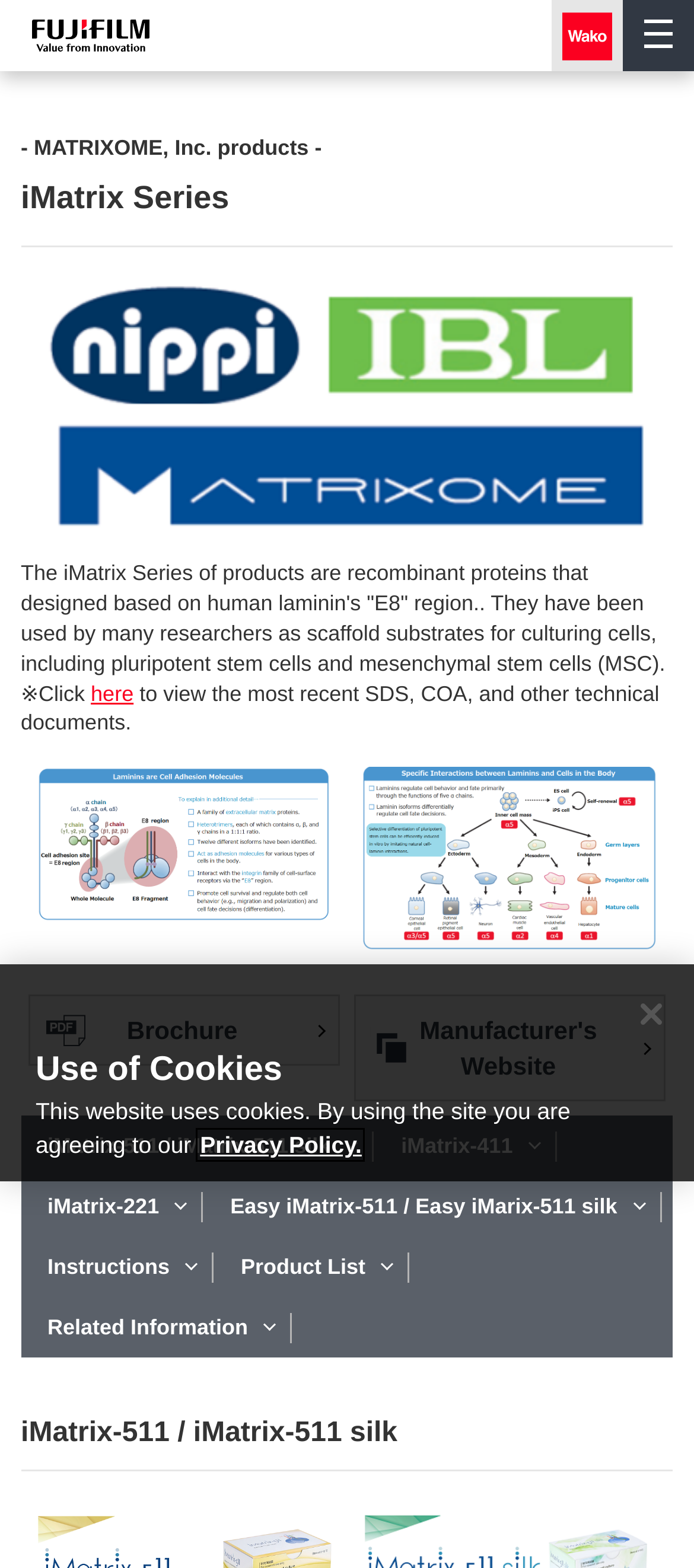Please answer the following question as detailed as possible based on the image: 
What is the link text below the figure element?

Below the figure element, I found a link element with the text 'here', which is part of a sentence that says 'Click here to view the most recent SDS, COA, and other technical documents.'